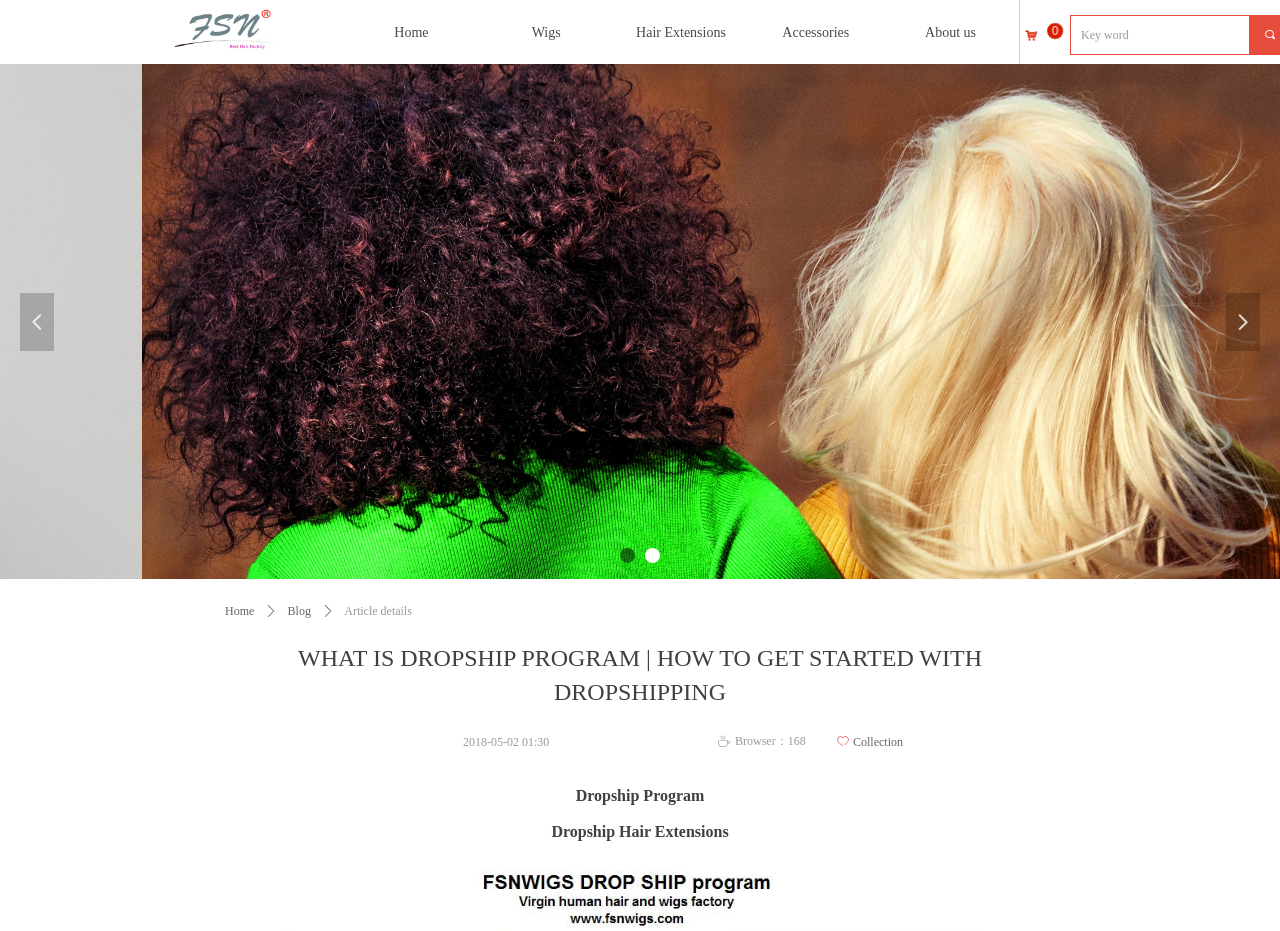Please specify the bounding box coordinates of the clickable region to carry out the following instruction: "View the collection". The coordinates should be four float numbers between 0 and 1, in the format [left, top, right, bottom].

[0.641, 0.784, 0.719, 0.81]